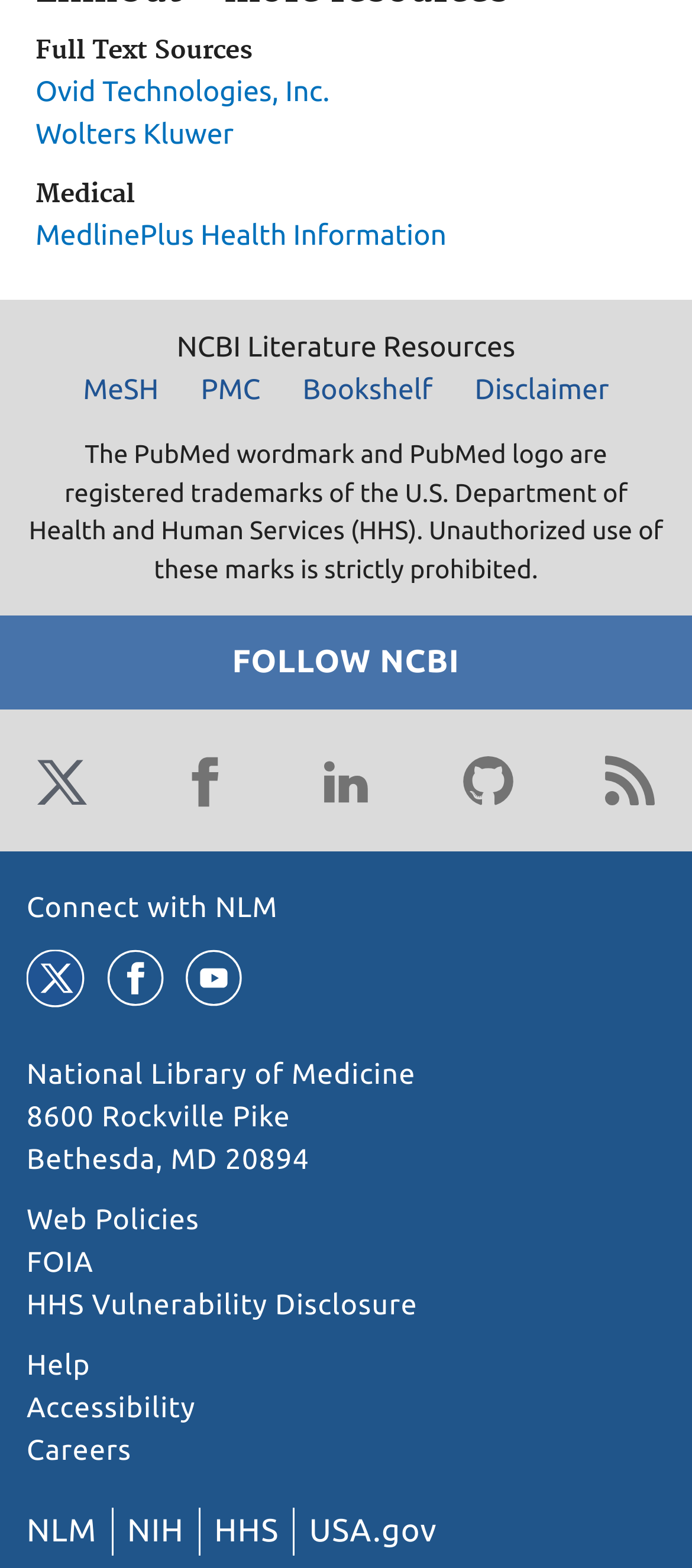Please examine the image and provide a detailed answer to the question: What social media platforms can you connect with NLM on?

I found the answer by looking at the links under 'Connect with NLM', where I saw icons and links to Twitter, Facebook, LinkedIn, and Youtube, indicating that these are the social media platforms where you can connect with NLM.